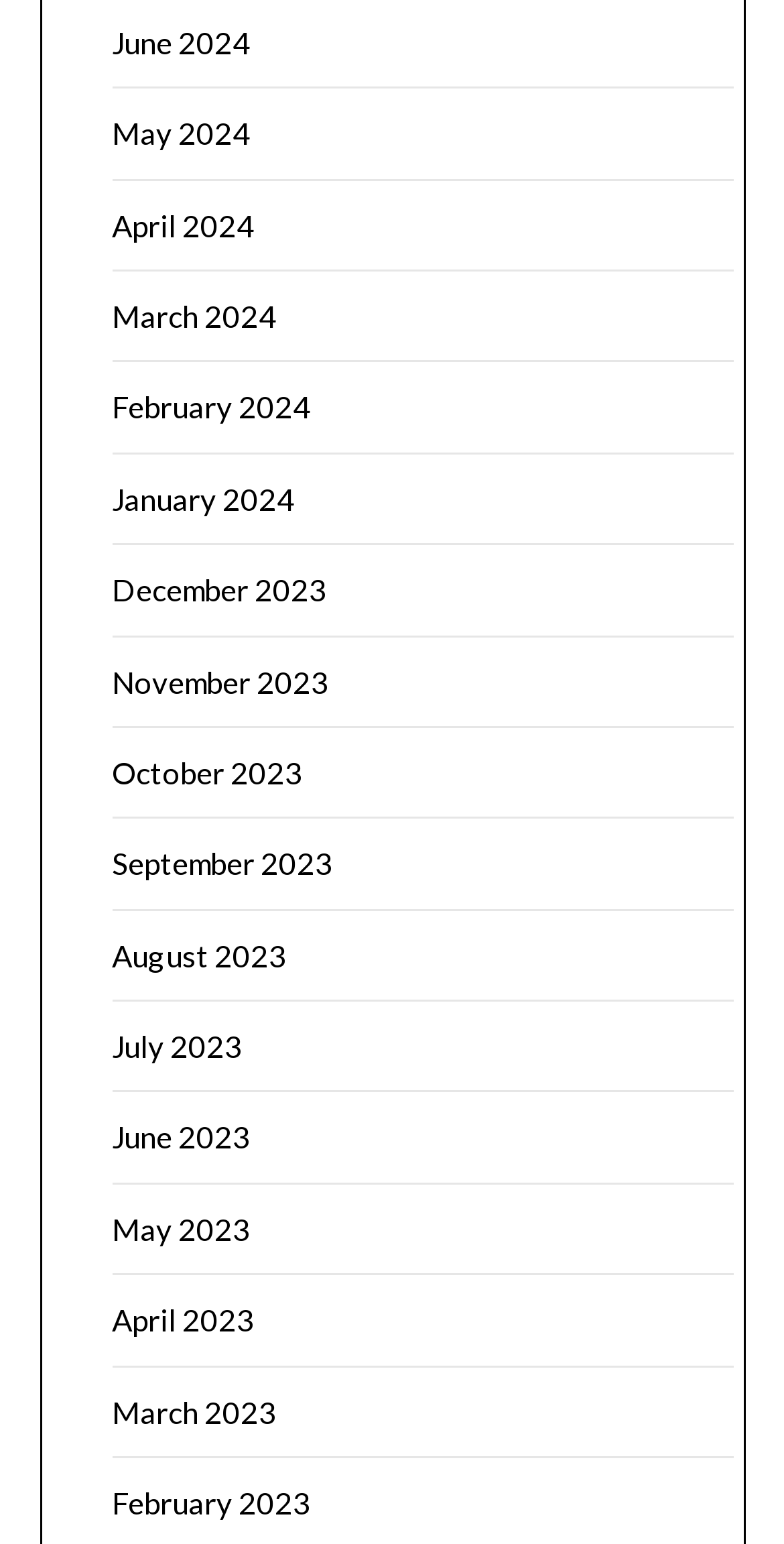Observe the image and answer the following question in detail: Are the months listed in chronological order?

By examining the list of links, I found that the months are listed in chronological order, from the latest month (June 2024) to the earliest month (June 2023).